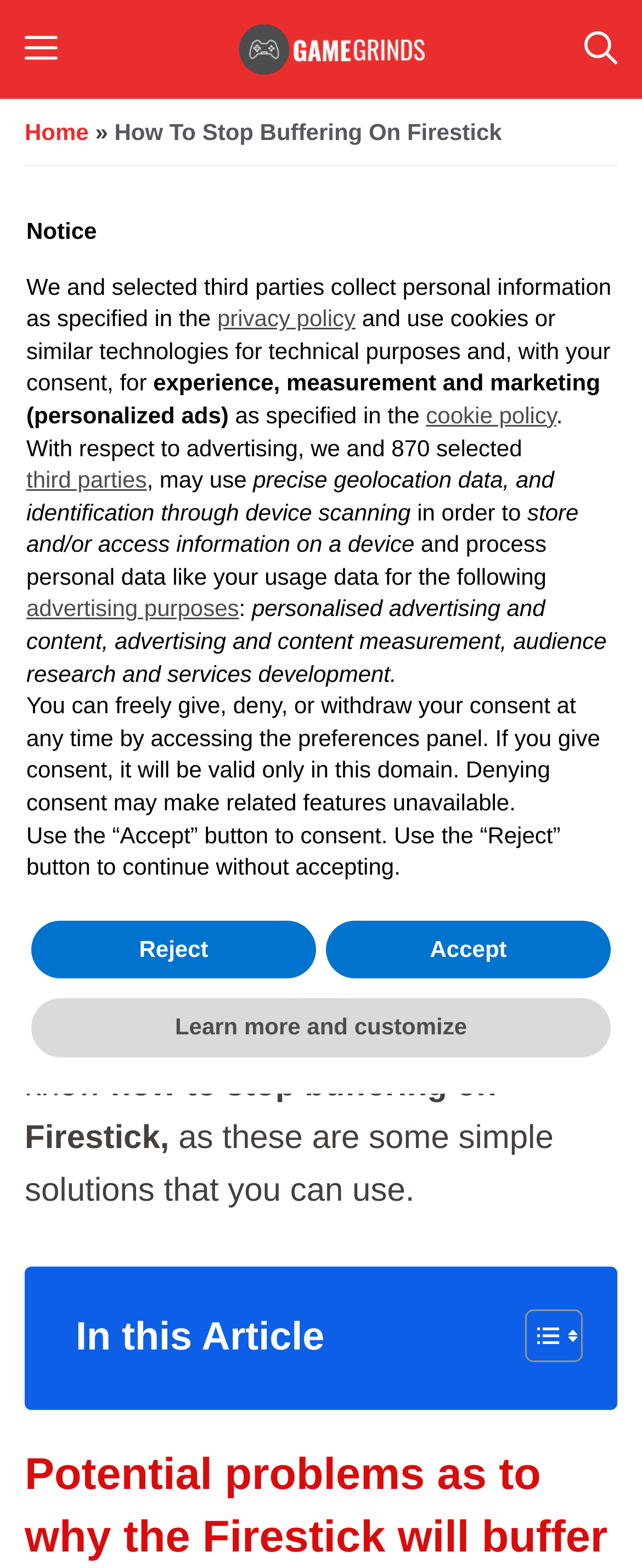What type of content is available on the Fire TV?
Using the image as a reference, answer with just one word or a short phrase.

Movies, TV shows